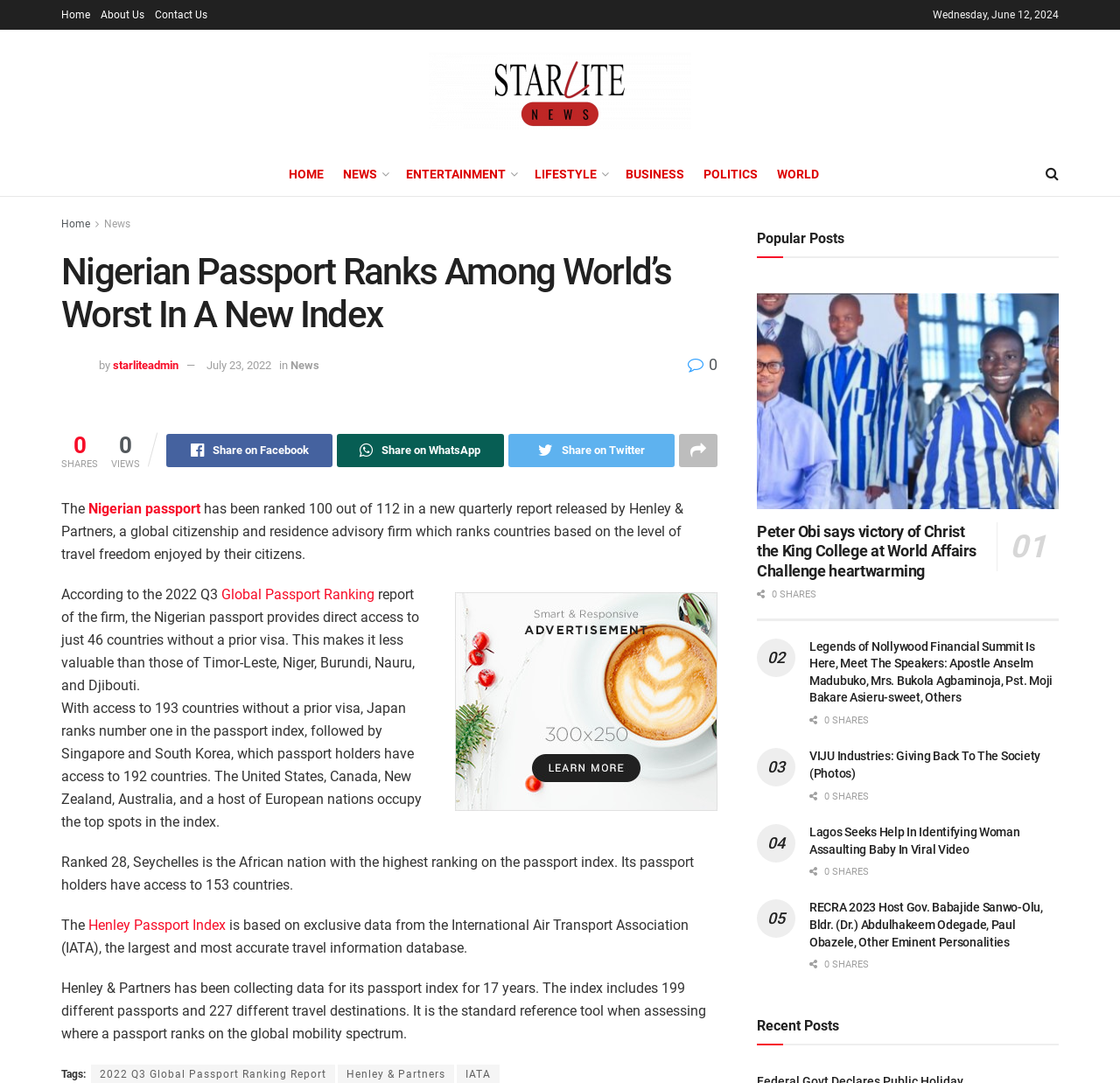Answer this question in one word or a short phrase: What is the ranking of Nigerian passport in the new index?

100th